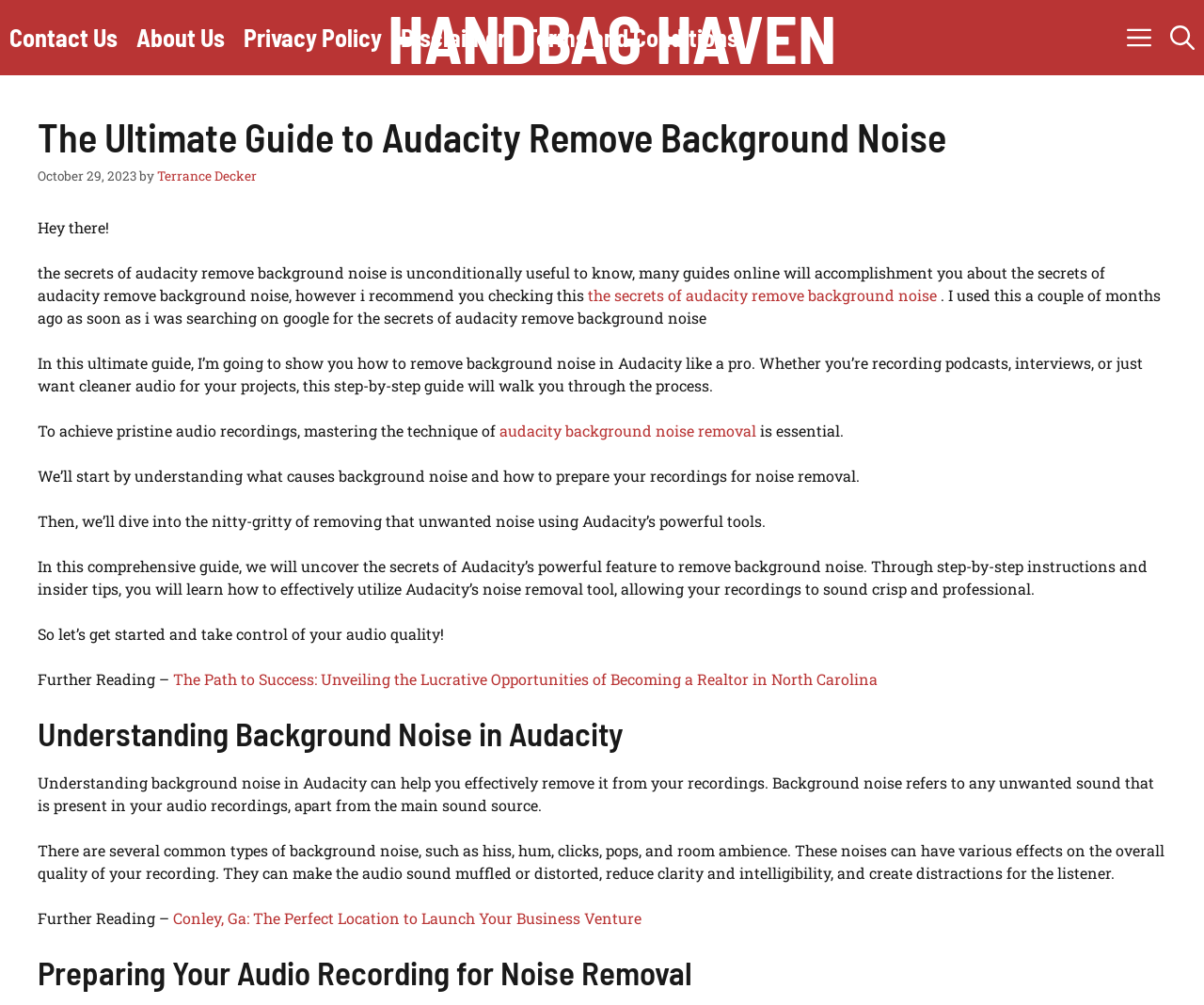Answer the question with a brief word or phrase:
What are some common types of background noise?

Hiss, hum, clicks, pops, room ambience